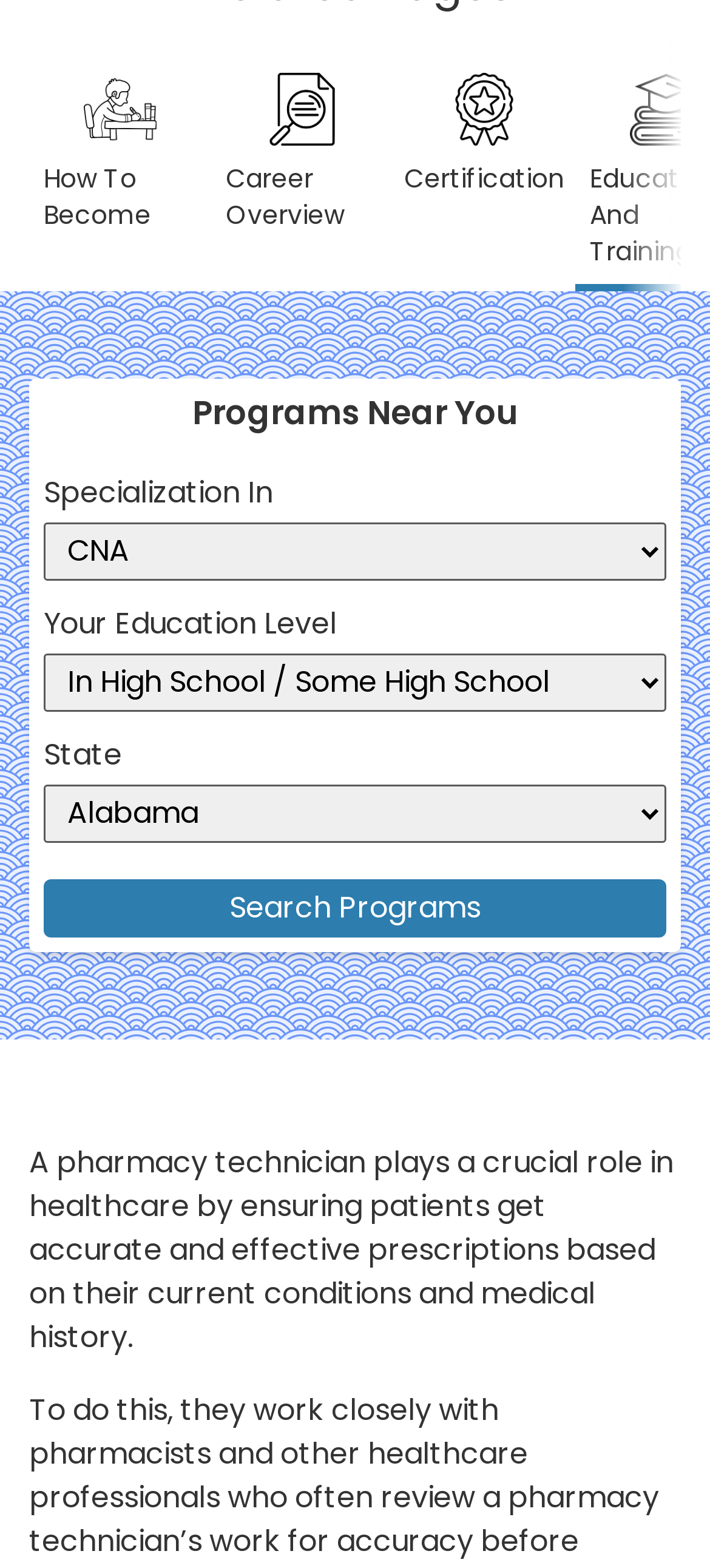Using the provided element description, identify the bounding box coordinates as (top-left x, top-left y, bottom-right x, bottom-right y). Ensure all values are between 0 and 1. Description: Certification

[0.554, 0.037, 0.81, 0.135]